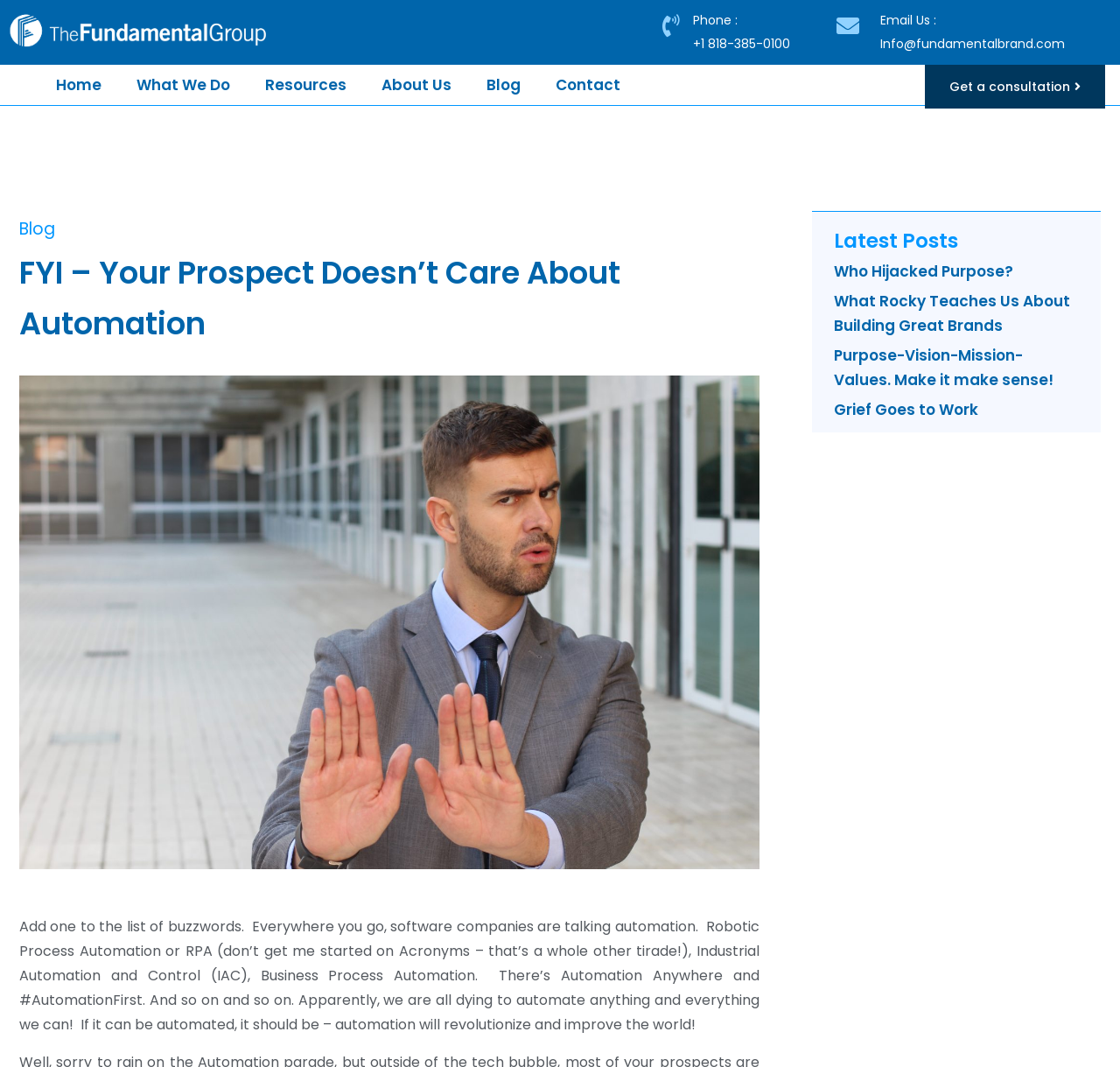Please mark the bounding box coordinates of the area that should be clicked to carry out the instruction: "Read the latest blog post".

[0.744, 0.244, 0.905, 0.264]